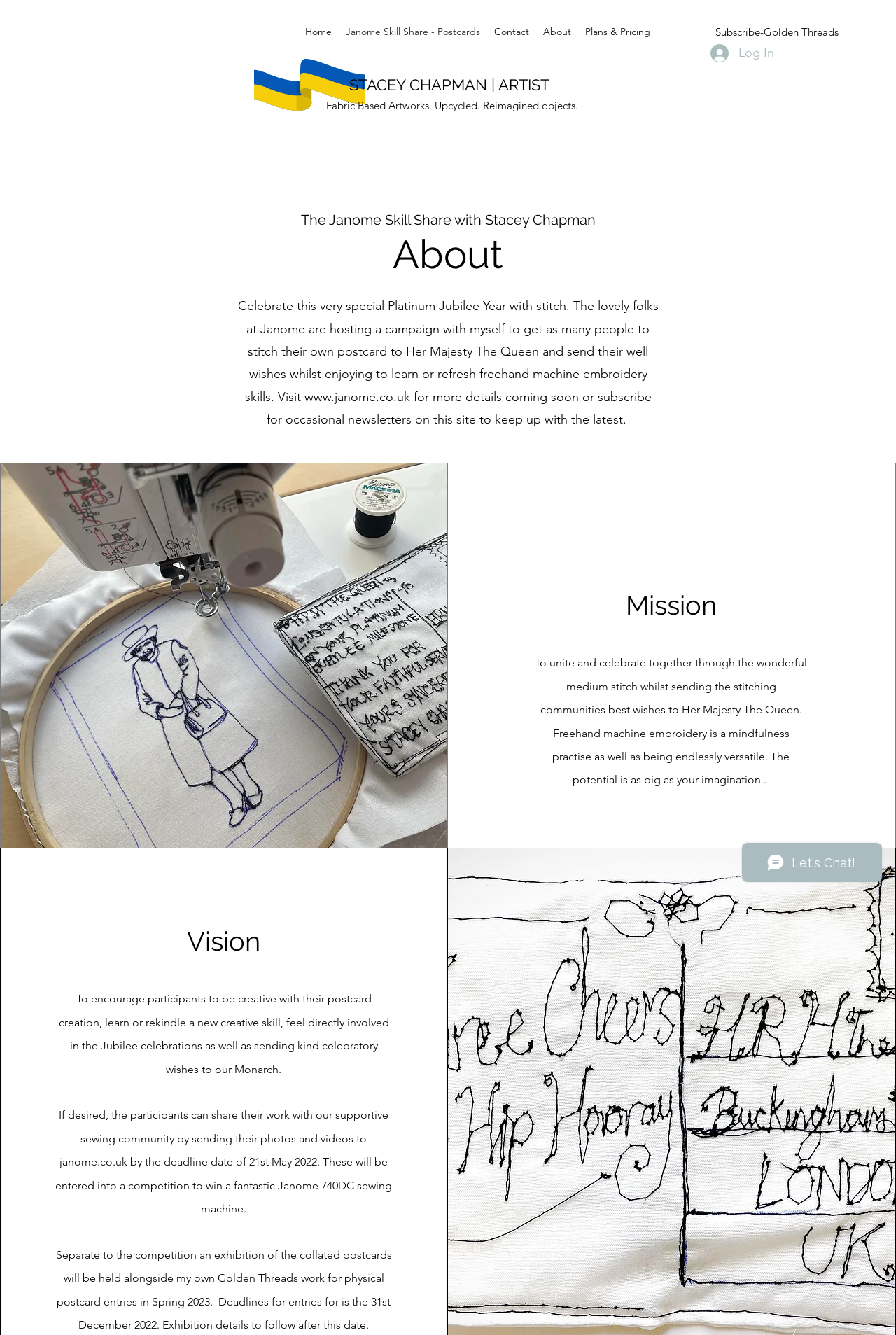Provide a single word or phrase to answer the given question: 
What is the prize for the competition?

Janome 740DC sewing machine